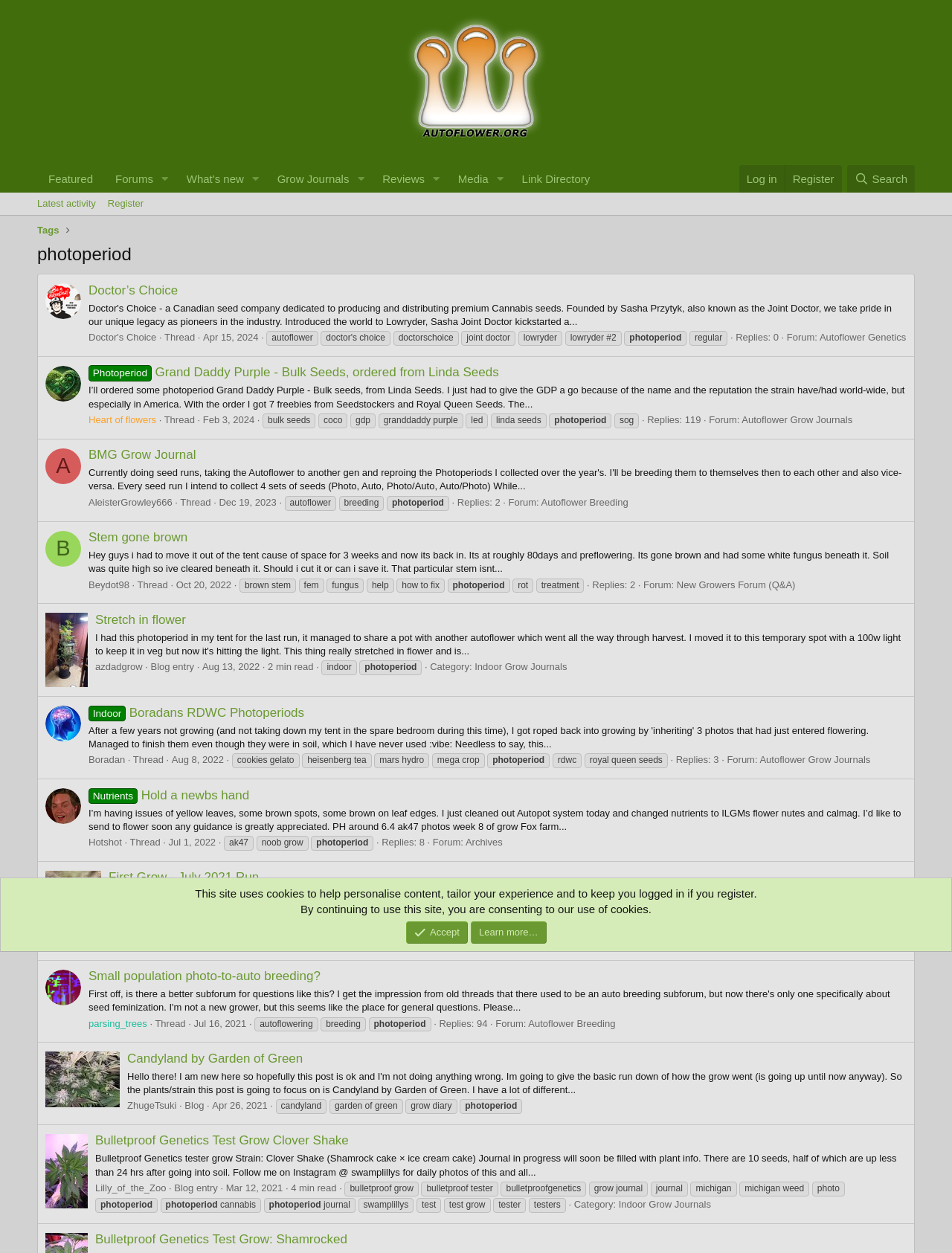What is the text of the first link on the webpage?
Refer to the screenshot and respond with a concise word or phrase.

The Autoflower Network